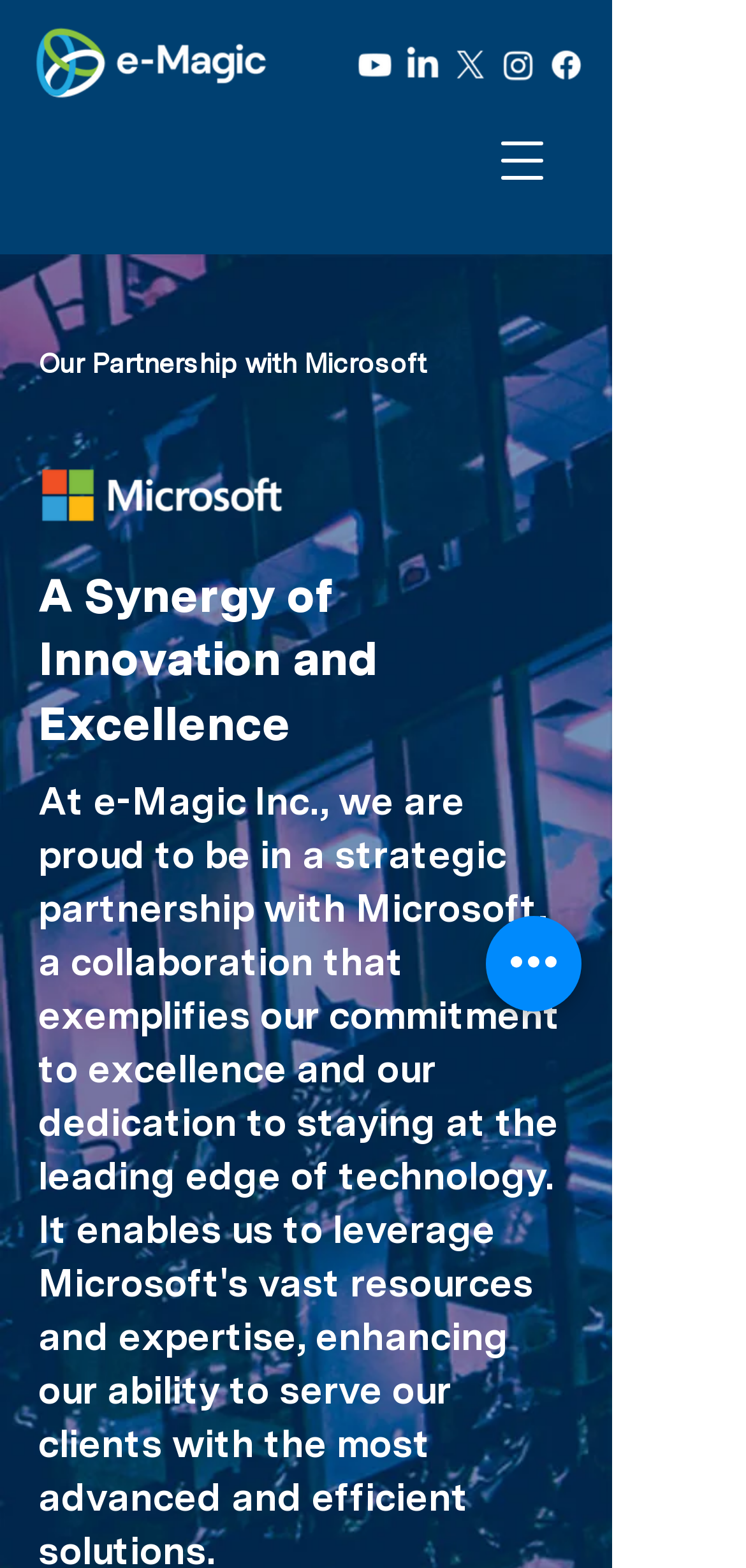Provide a short answer to the following question with just one word or phrase: How many social media links are there?

5